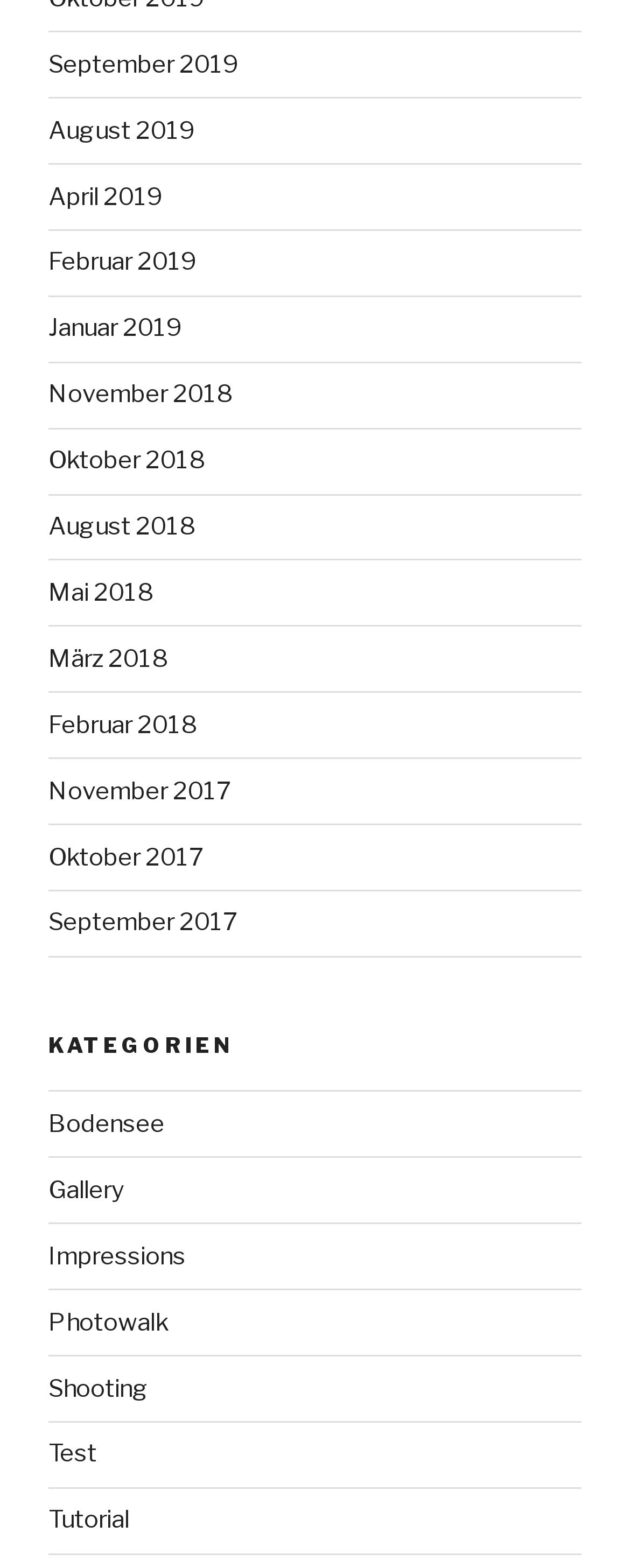Determine the bounding box of the UI element mentioned here: "September 2019". The coordinates must be in the format [left, top, right, bottom] with values ranging from 0 to 1.

[0.077, 0.032, 0.379, 0.05]